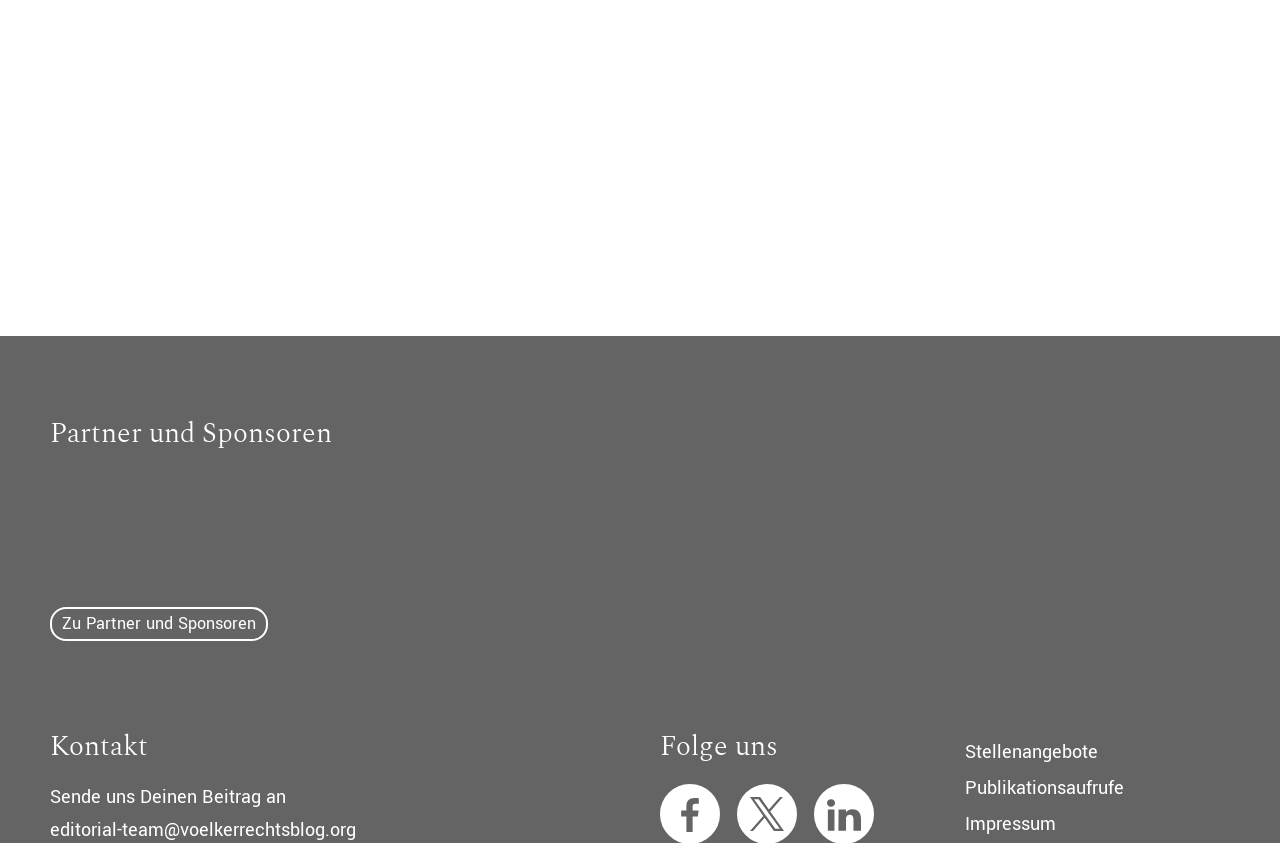Identify the bounding box coordinates of the region that needs to be clicked to carry out this instruction: "Subscribe to the blog". Provide these coordinates as four float numbers ranging from 0 to 1, i.e., [left, top, right, bottom].

[0.926, 0.163, 0.945, 0.191]